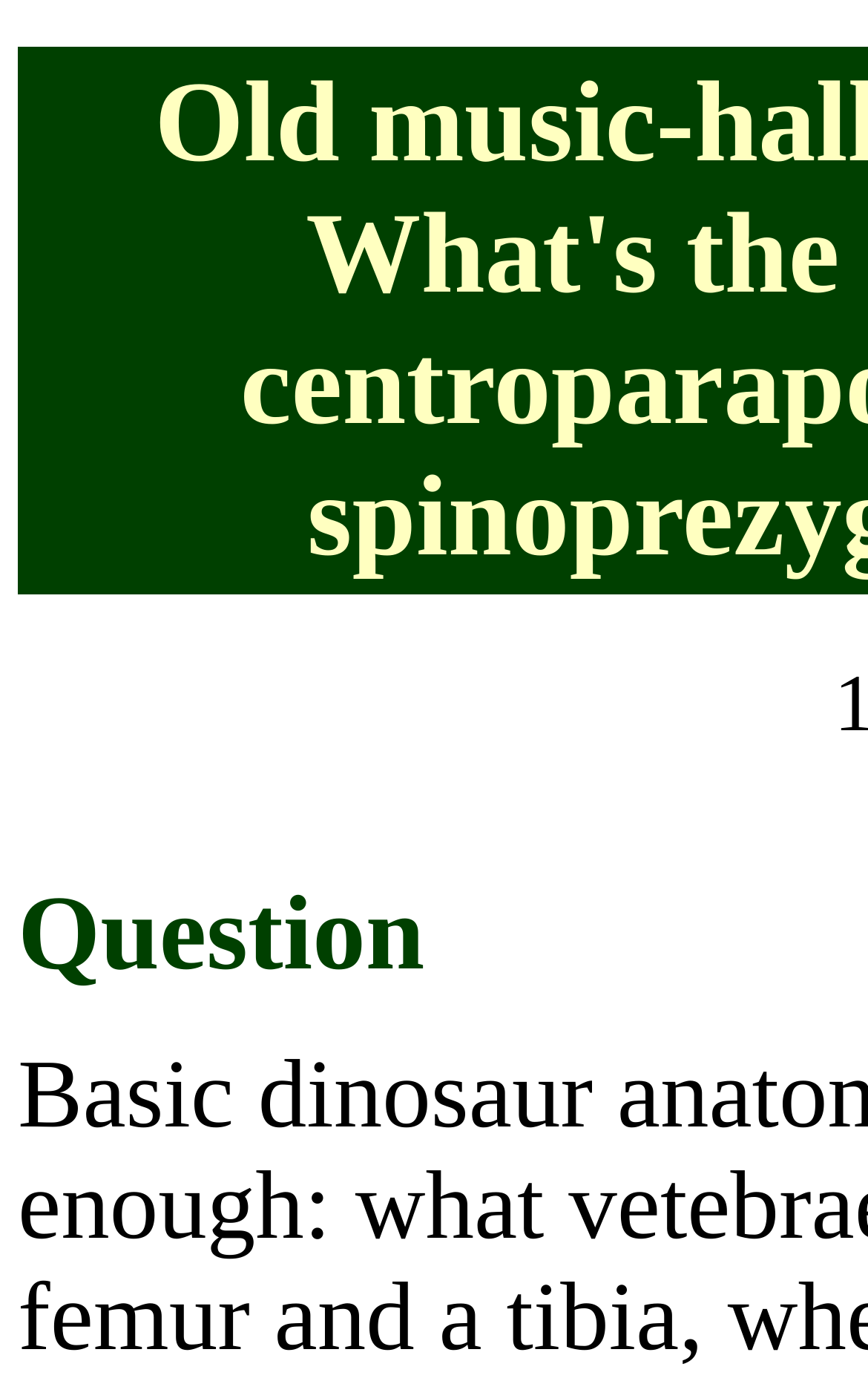Determine the main heading of the webpage and generate its text.

Old music-hall joke: I say, I say, I say! What's the difference between a centroparapophyseal lamina and a spinoprezygopophyseal lamina?